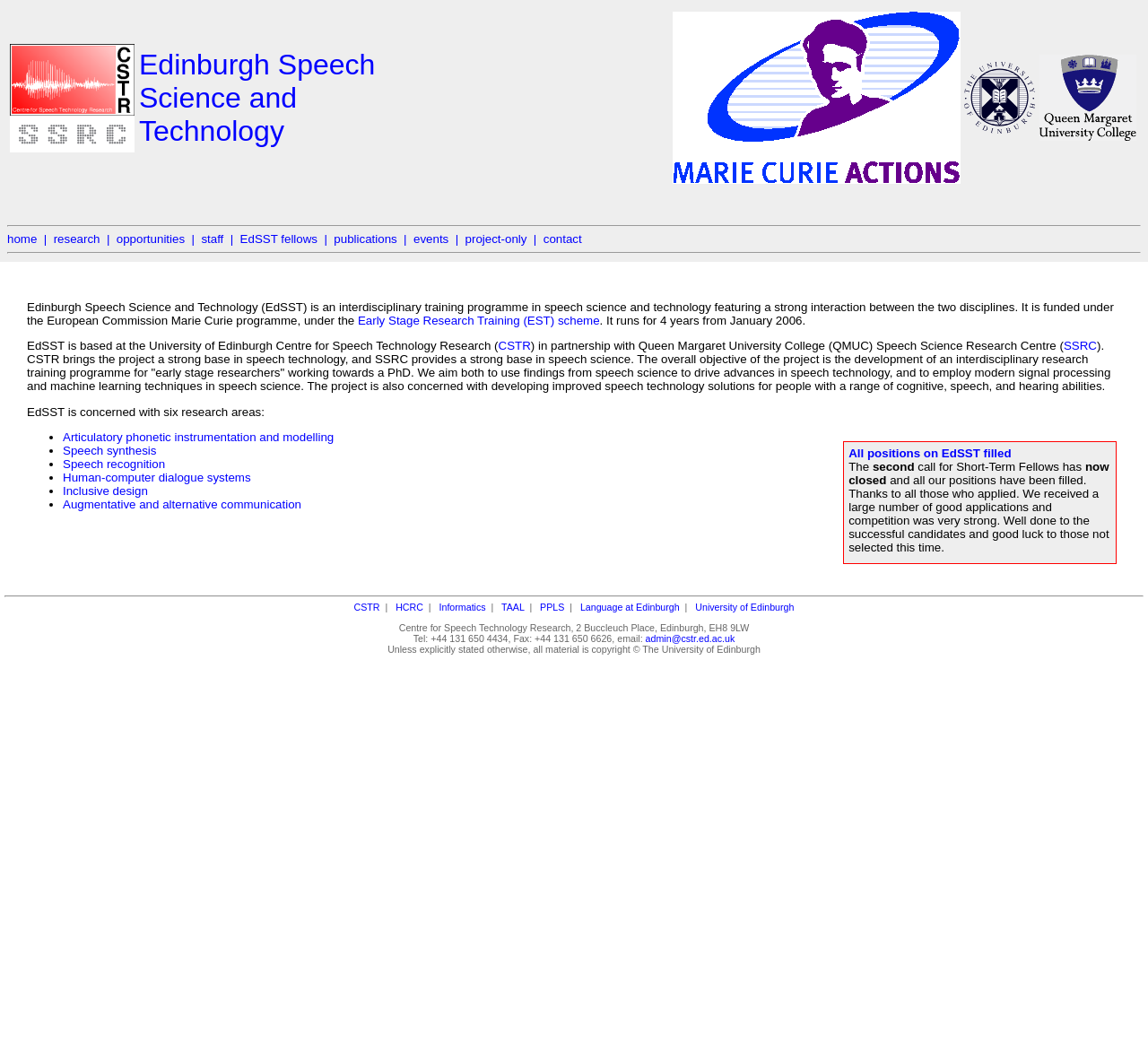Find the bounding box coordinates for the element described here: "opportunities".

[0.101, 0.223, 0.161, 0.236]